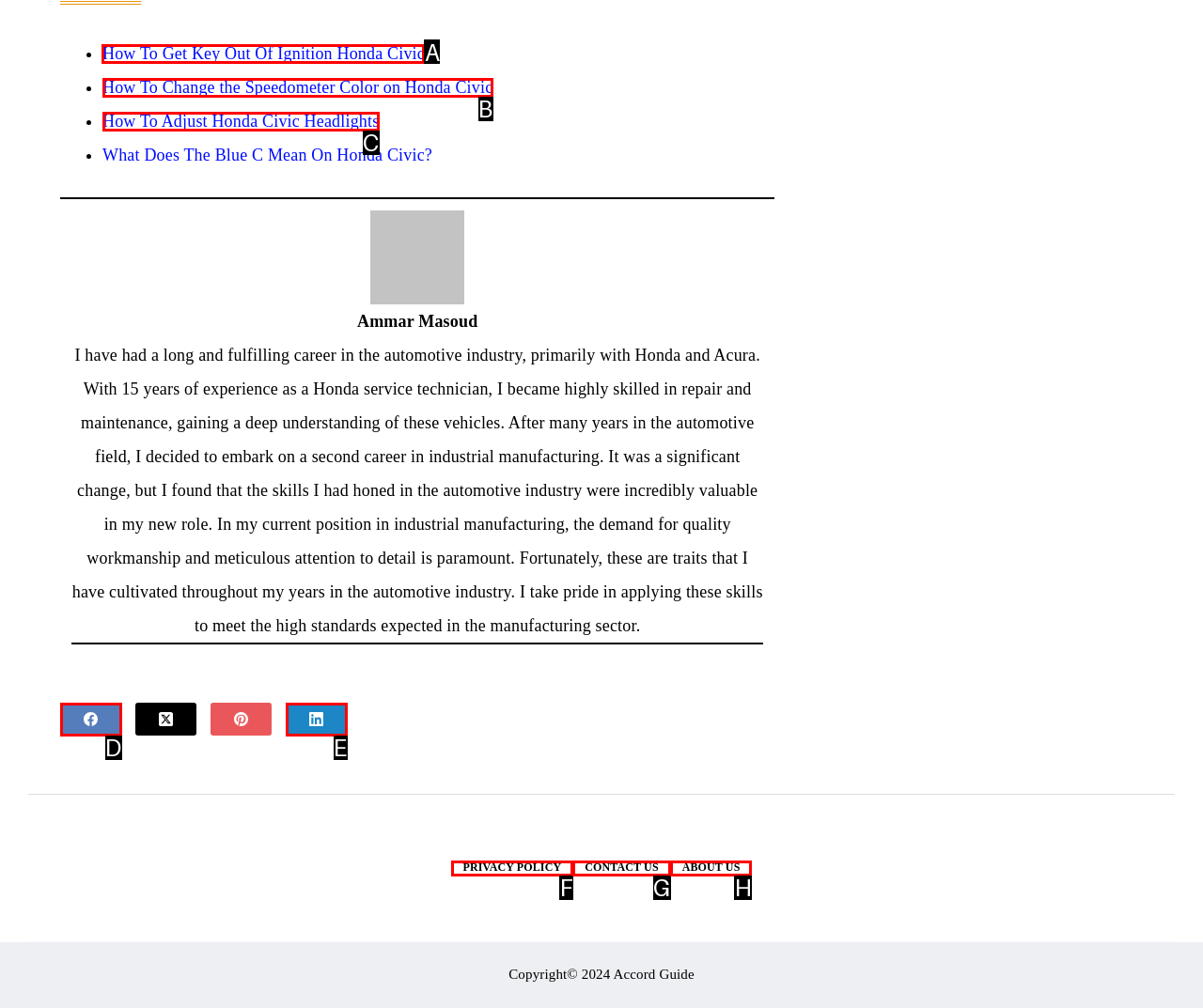Choose the correct UI element to click for this task: Click on the link to learn how to get key out of ignition Honda Civic Answer using the letter from the given choices.

A